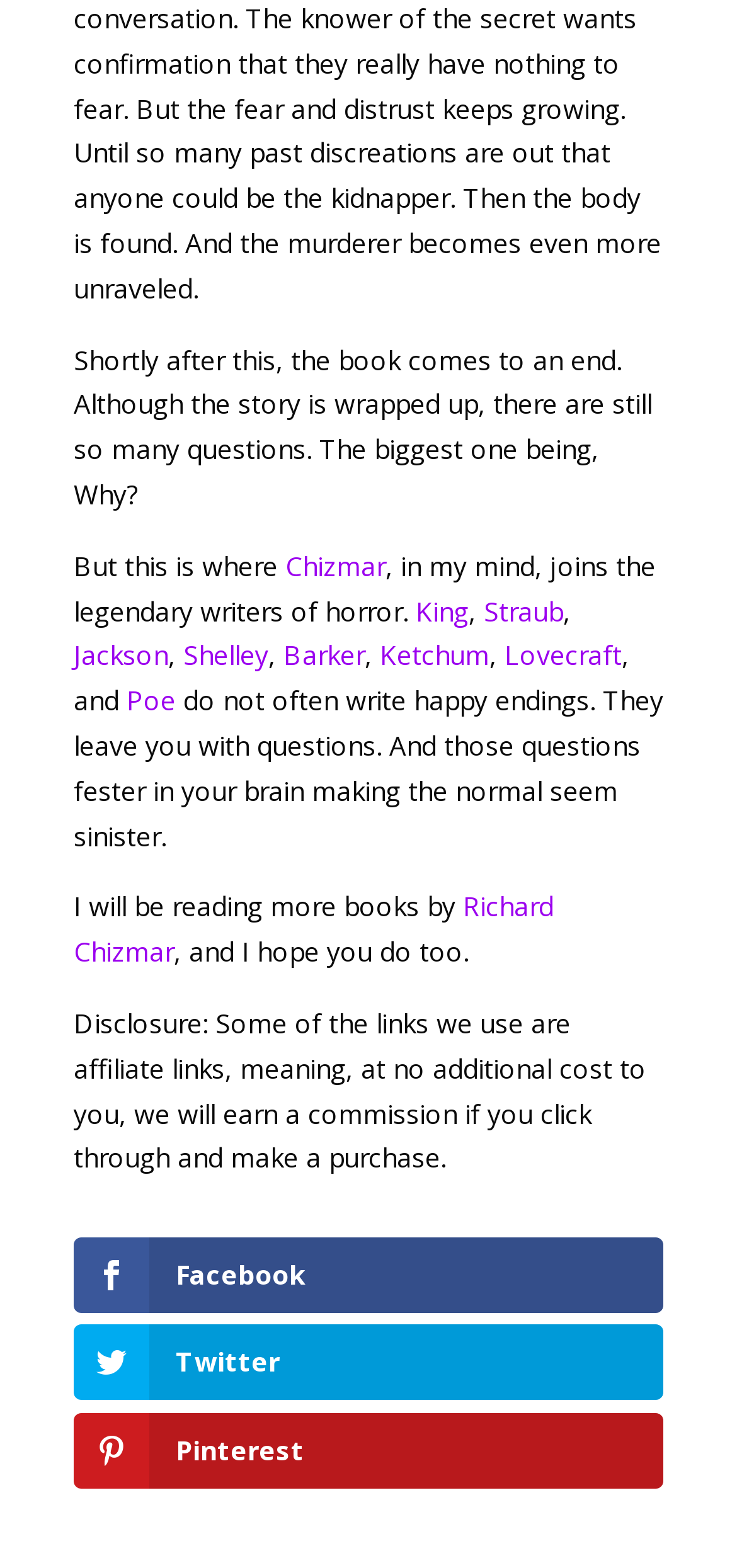Show me the bounding box coordinates of the clickable region to achieve the task as per the instruction: "Check out Lovecraft's page".

[0.685, 0.406, 0.844, 0.429]